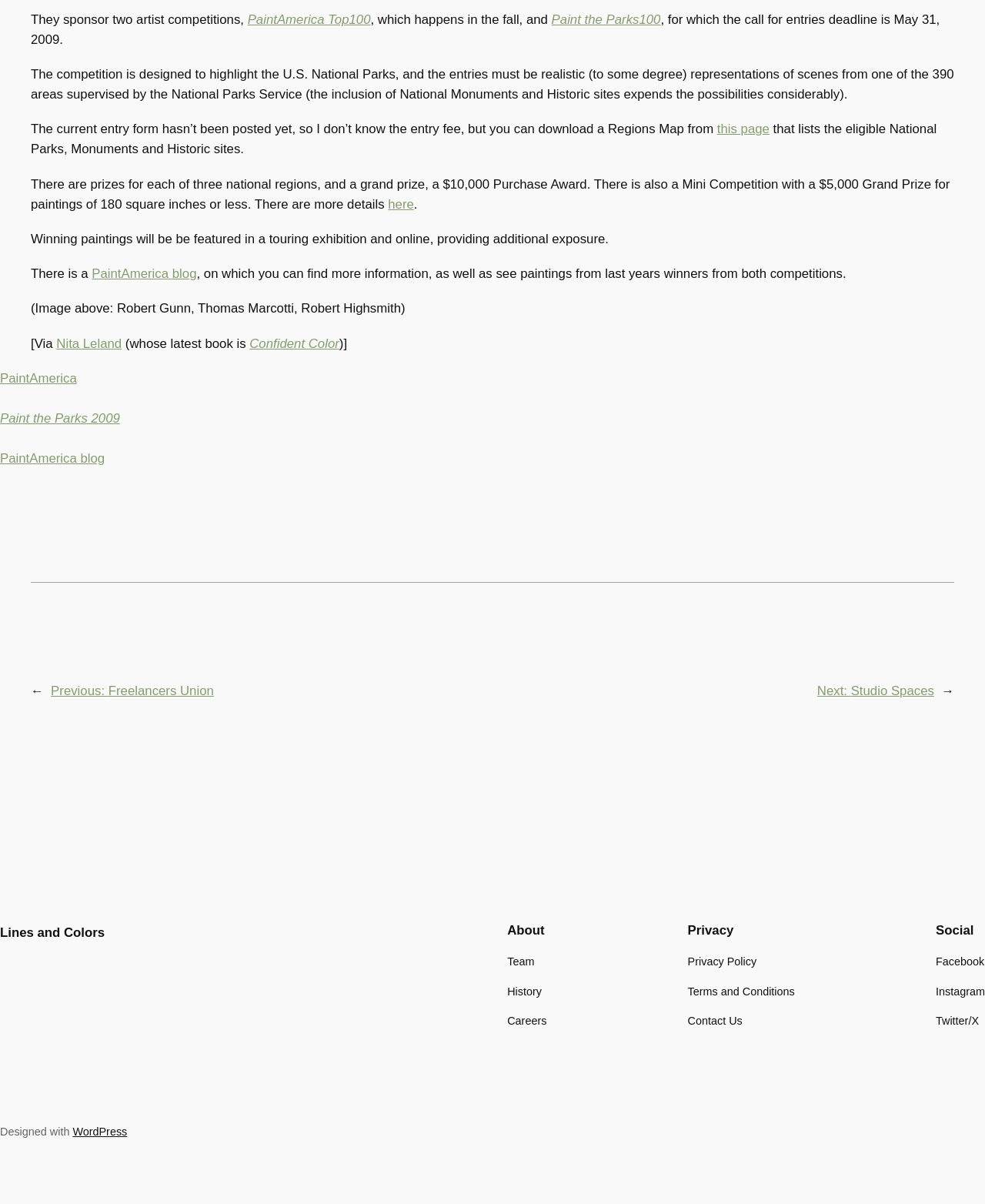Extract the bounding box for the UI element that matches this description: "Privacy Policy".

[0.698, 0.792, 0.768, 0.806]